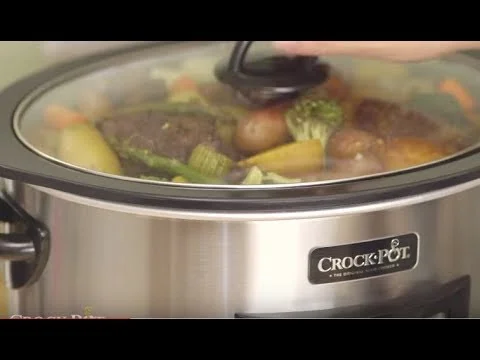Describe every important feature and element in the image comprehensively.

A close-up image of a Crock Pot filled with a colorful assortment of ingredients, including chunks of meat, vibrant vegetables like broccoli, carrots, and potatoes, all simmering under a glass lid. The lid is being lifted, allowing steam to escape, which hints at the delicious aromas developing inside. The stainless steel exterior showcases the familiar Crock Pot branding, emphasizing its usability for slow cooking and meal preparation. This image reflects a hearty, home-cooked meal in progress, showcasing the convenience of using a Crock Pot insert for flavorful dishes.